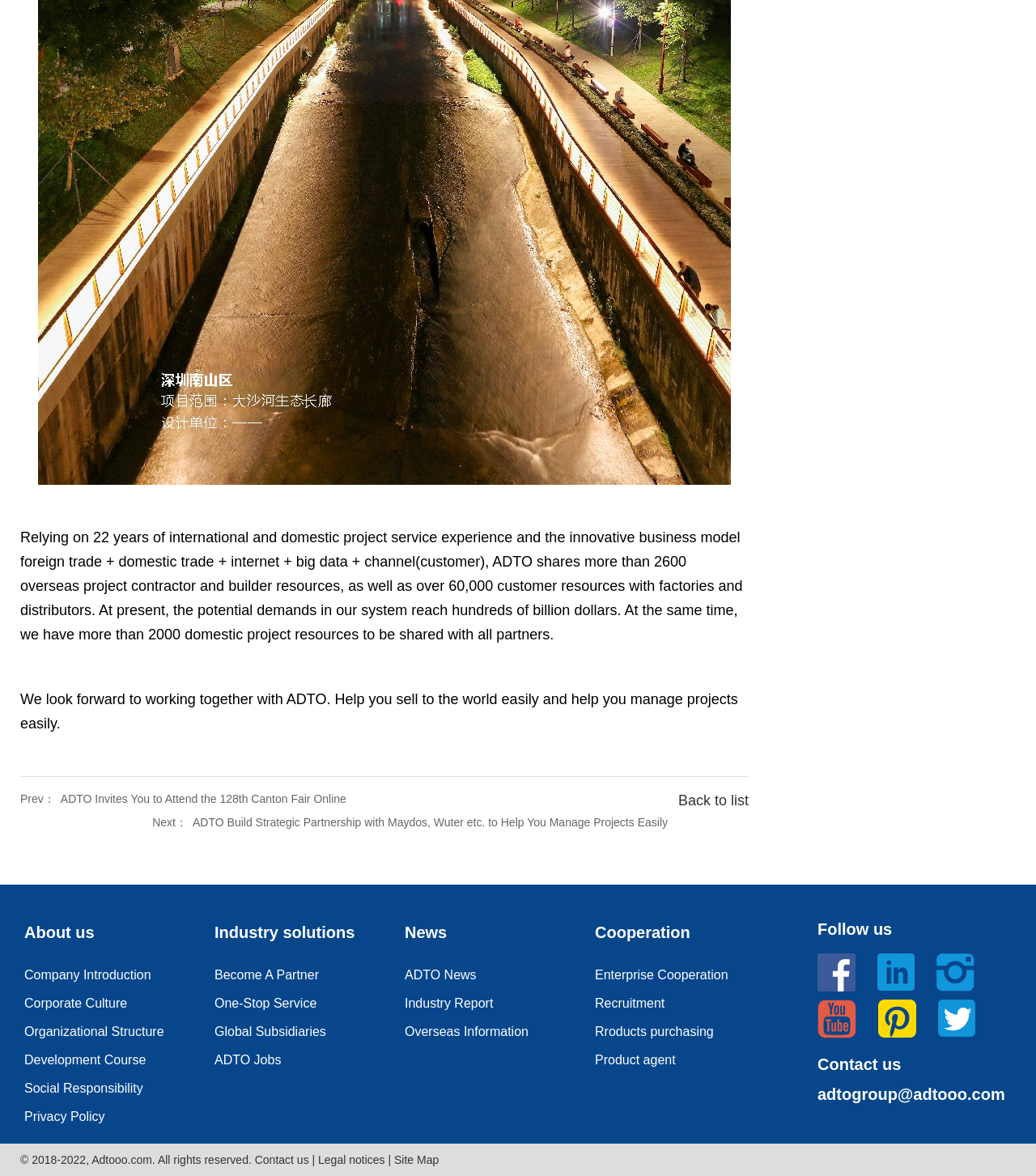Locate the bounding box coordinates of the area where you should click to accomplish the instruction: "Click on 'Prev' to view the previous news".

[0.02, 0.674, 0.334, 0.684]